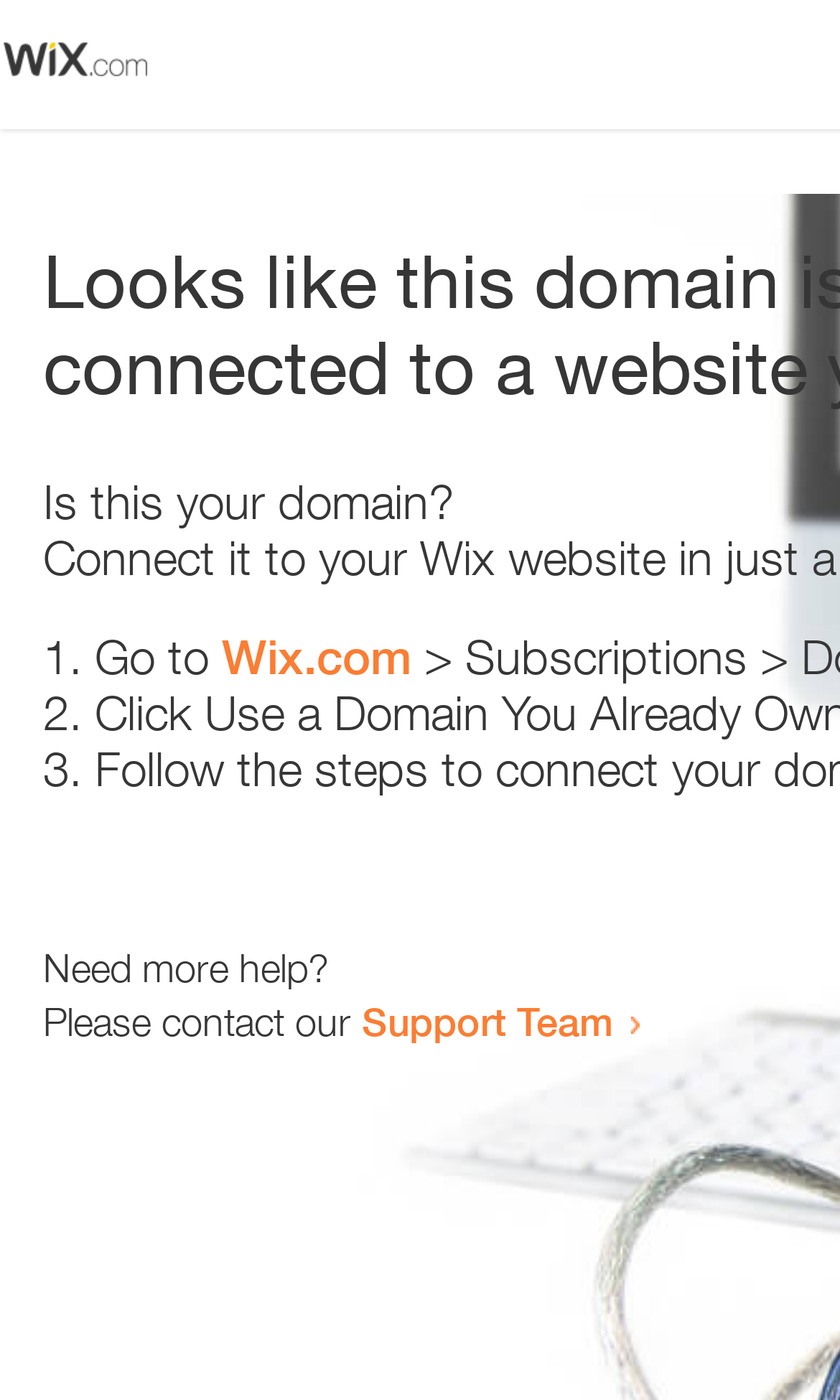Given the description: "Wix.com", determine the bounding box coordinates of the UI element. The coordinates should be formatted as four float numbers between 0 and 1, [left, top, right, bottom].

[0.264, 0.449, 0.49, 0.489]